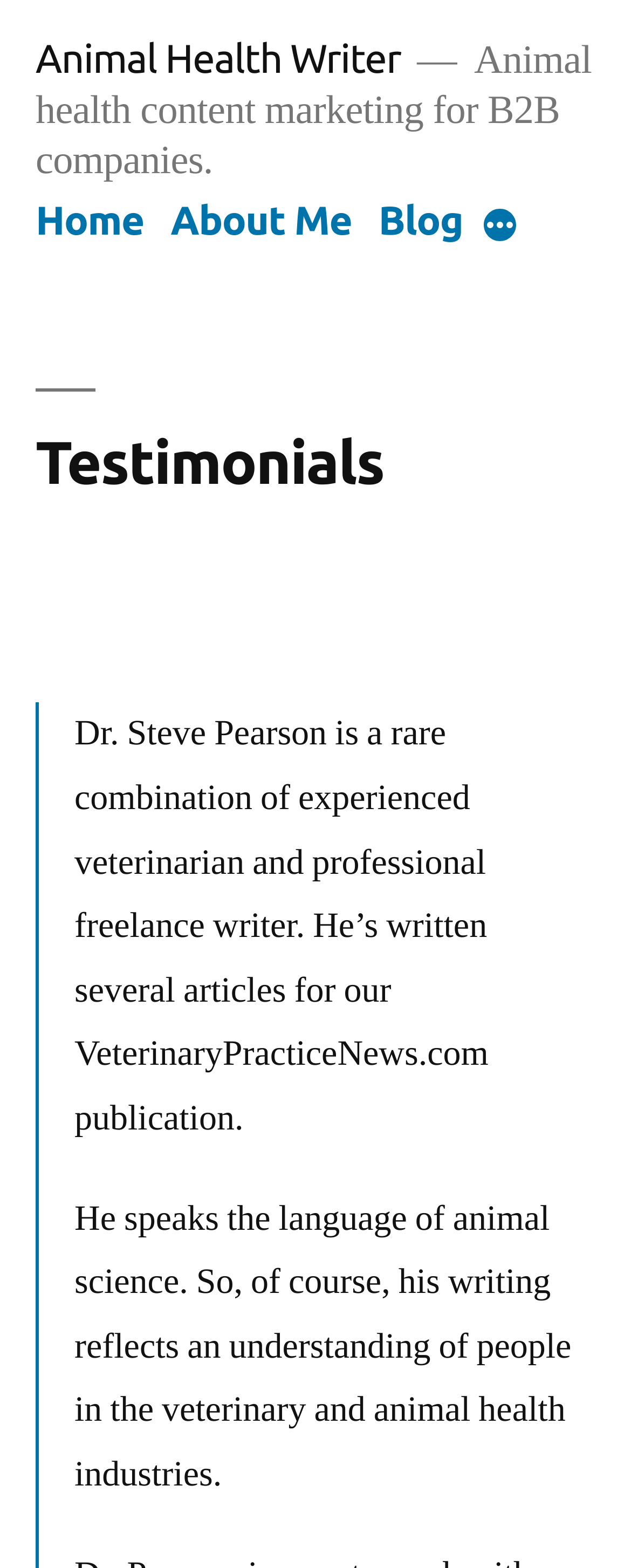What is the main topic of the webpage?
Use the information from the screenshot to give a comprehensive response to the question.

The static text on the webpage mentions 'Animal health content marketing for B2B companies', which suggests that the main topic of the webpage is related to animal health content marketing.